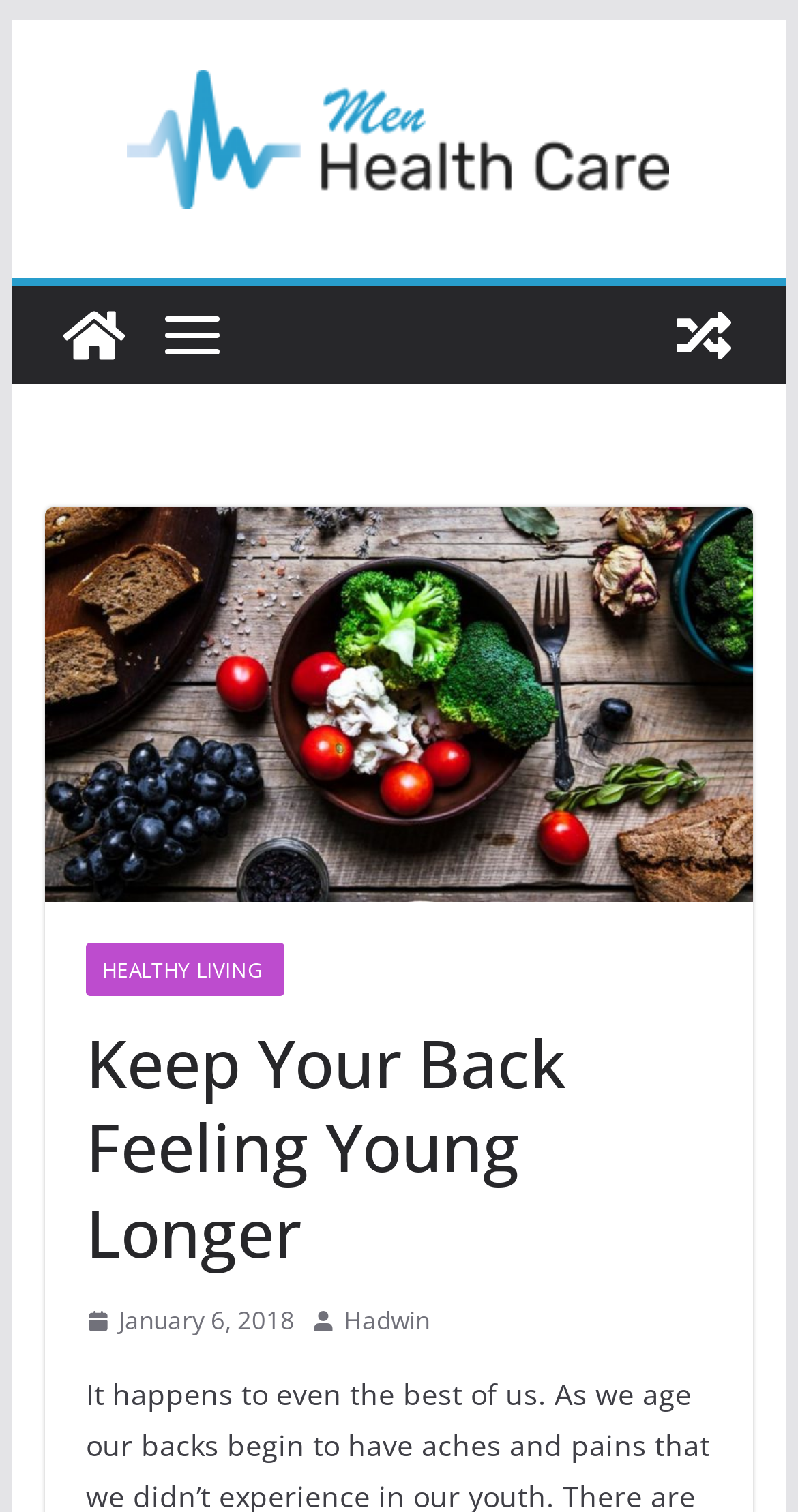What is the name of the website?
Based on the screenshot, answer the question with a single word or phrase.

Men Heath Care